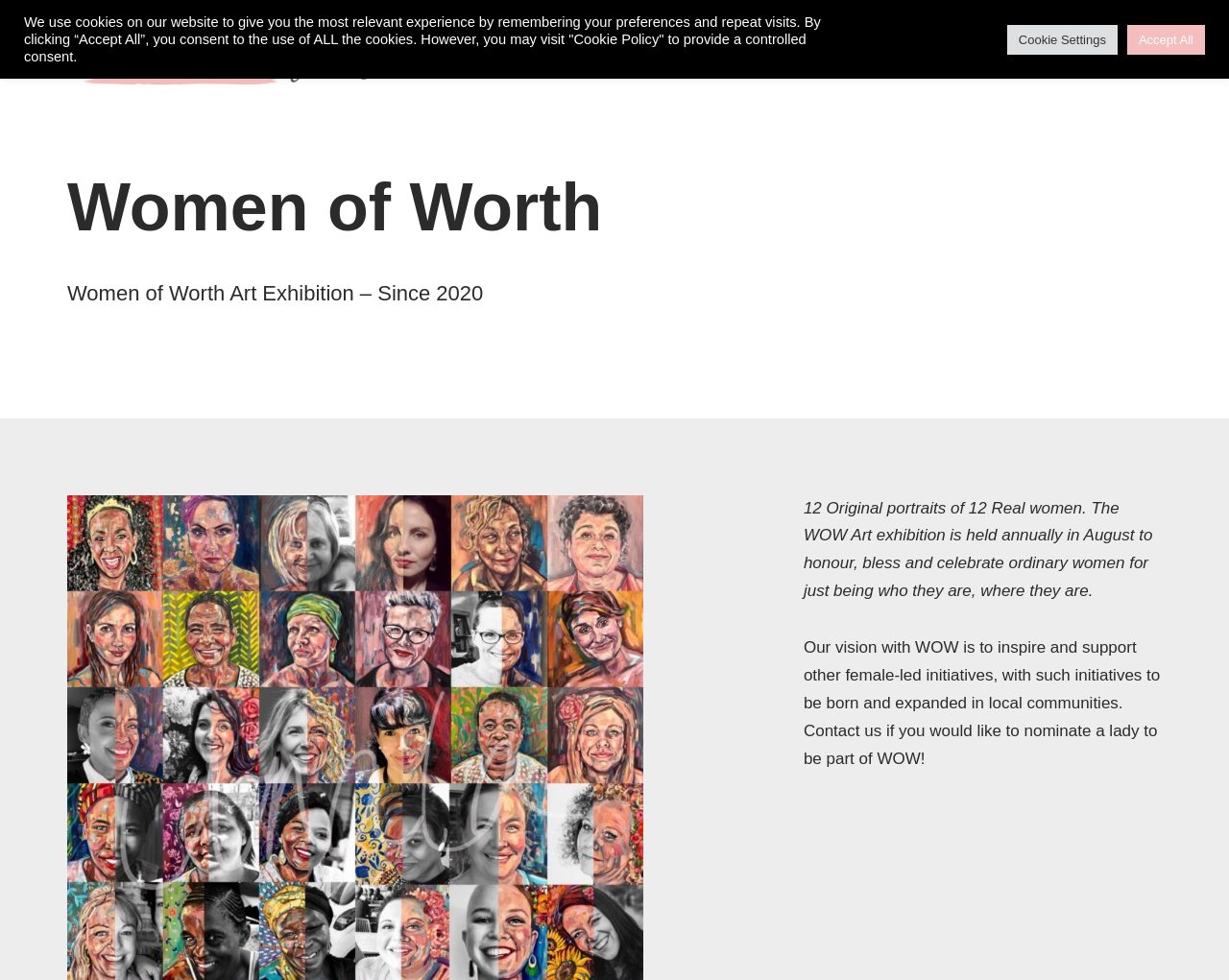What can you do if you want to nominate a lady to be part of WOW?
Offer a detailed and exhaustive answer to the question.

I found the answer by reading the StaticText element with the text 'Contact us if you would like to nominate a lady to be part of WOW!' which provides the instruction.